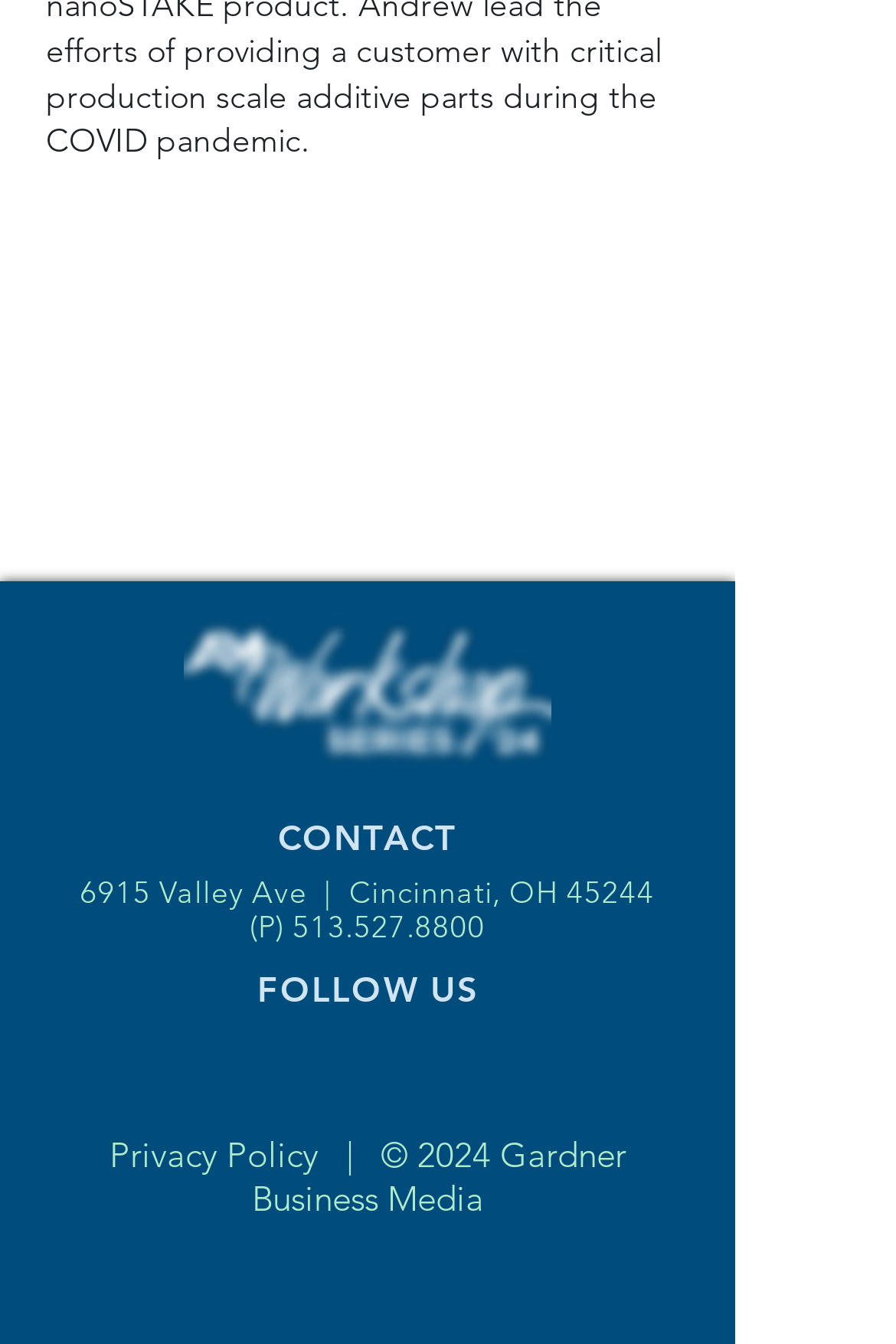With reference to the image, please provide a detailed answer to the following question: What is the copyright year of the website?

I found the copyright year by looking at the StaticText element that contains the text 'Privacy Policy \xa0 | \xa0 © 2024 Gardner Business Media', which is located at the bottom of the webpage.